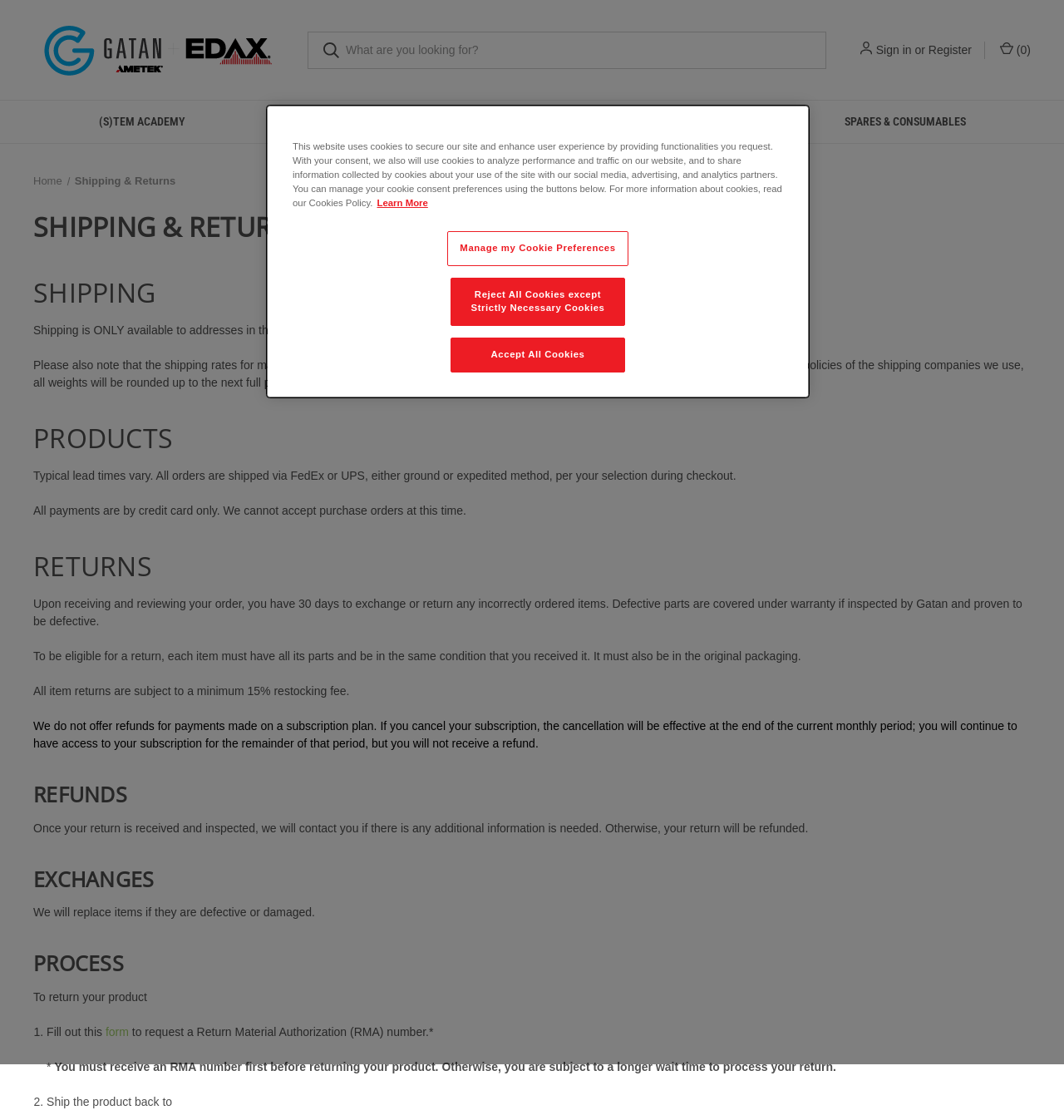Please find the bounding box coordinates of the element that needs to be clicked to perform the following instruction: "Go to Spares & Consumables page". The bounding box coordinates should be four float numbers between 0 and 1, represented as [left, top, right, bottom].

[0.72, 0.09, 0.98, 0.128]